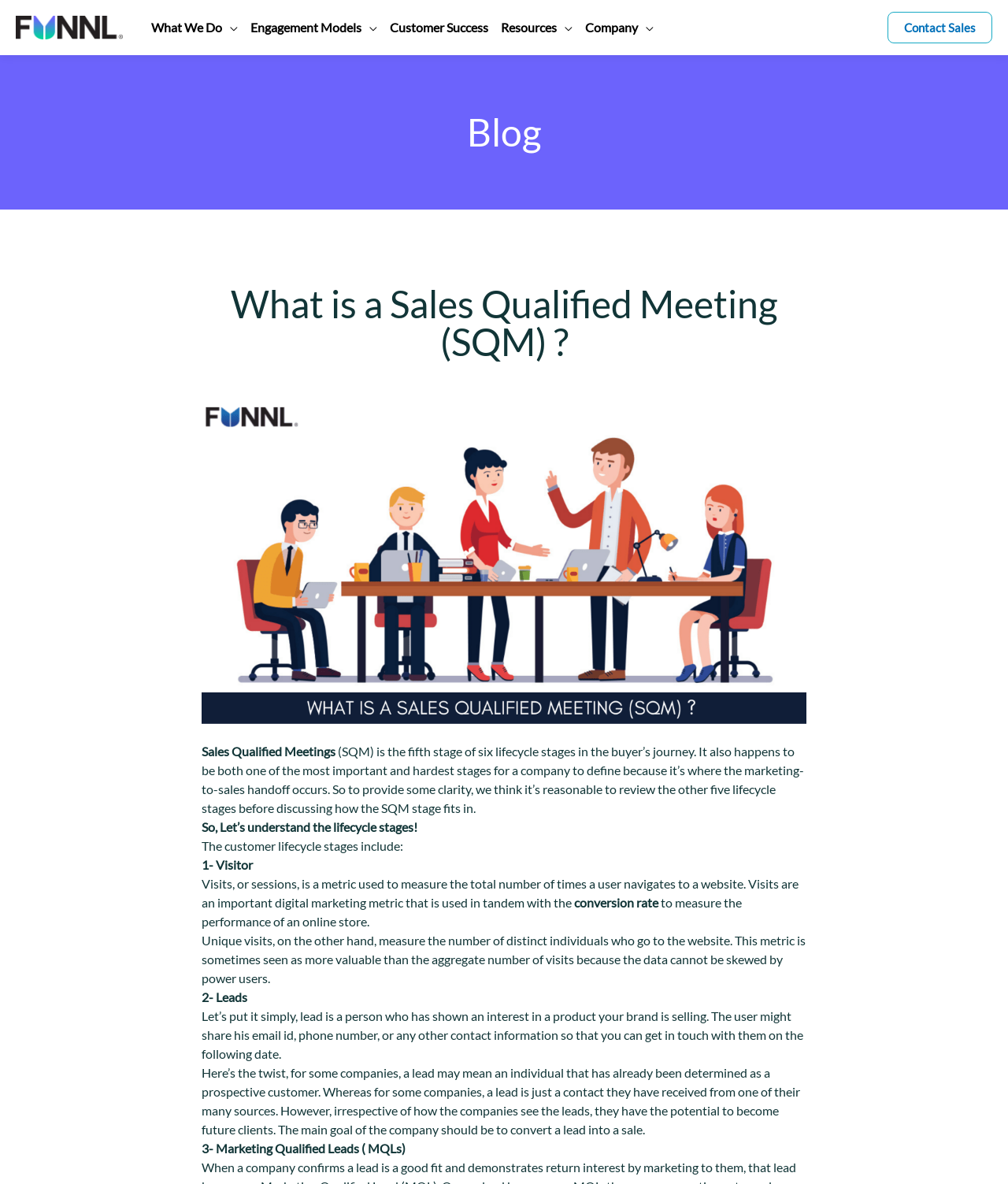What is a lead in the context of sales? Please answer the question using a single word or phrase based on the image.

A person showing interest in a product